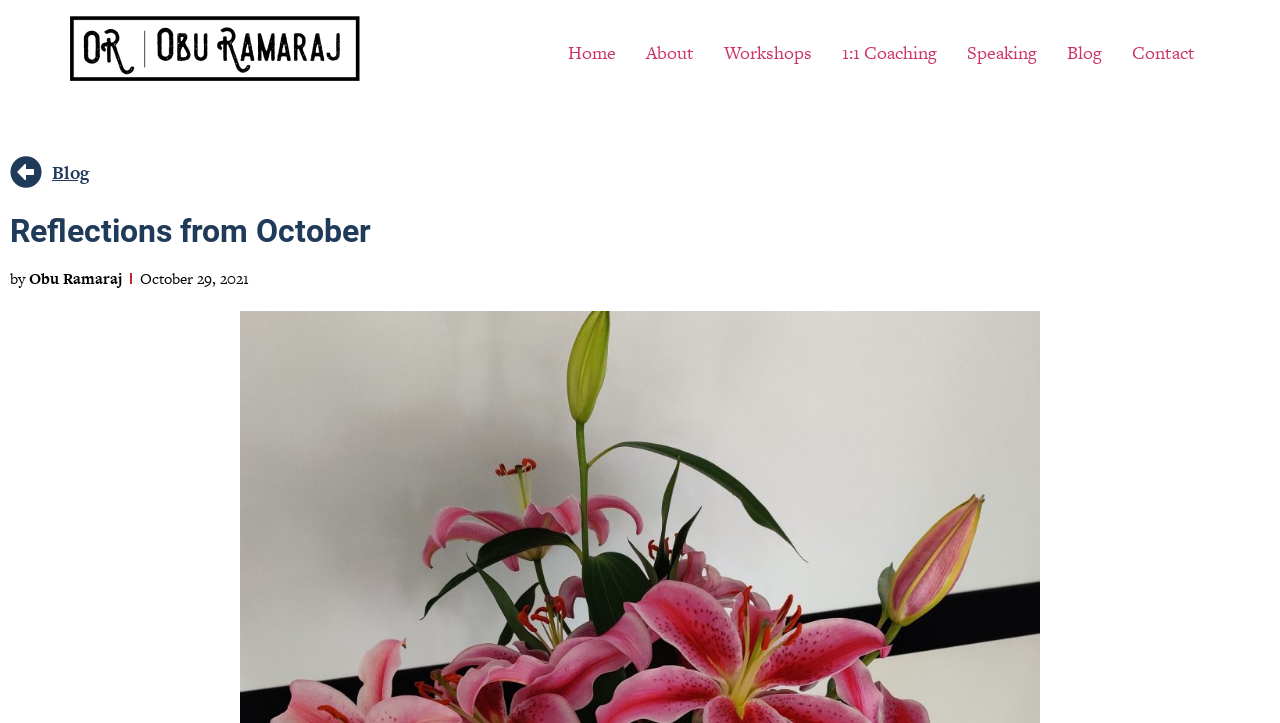Given the description of the UI element: "by Obu Ramaraj", predict the bounding box coordinates in the form of [left, top, right, bottom], with each value being a float between 0 and 1.

[0.008, 0.369, 0.095, 0.402]